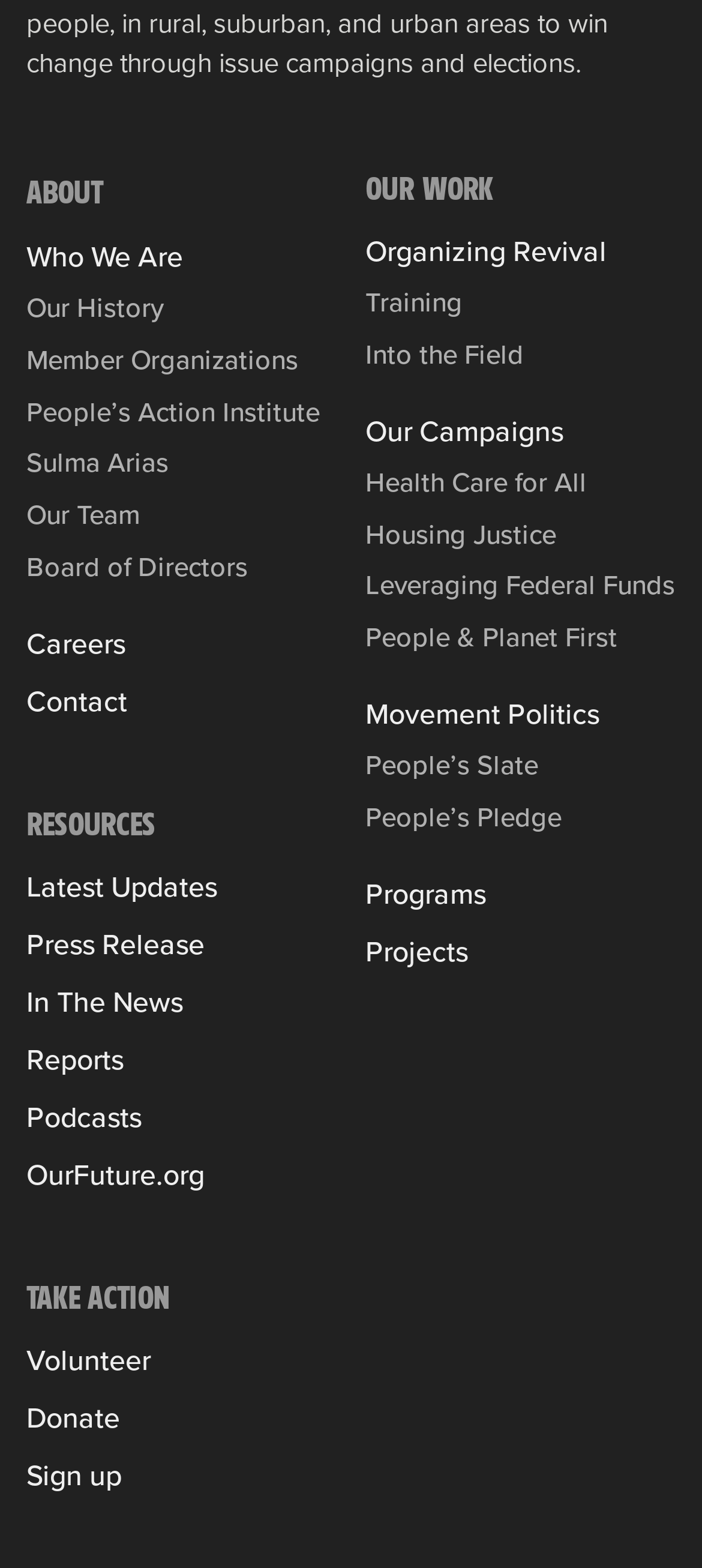Please specify the bounding box coordinates of the area that should be clicked to accomplish the following instruction: "View the 'GAMING' category". The coordinates should consist of four float numbers between 0 and 1, i.e., [left, top, right, bottom].

None